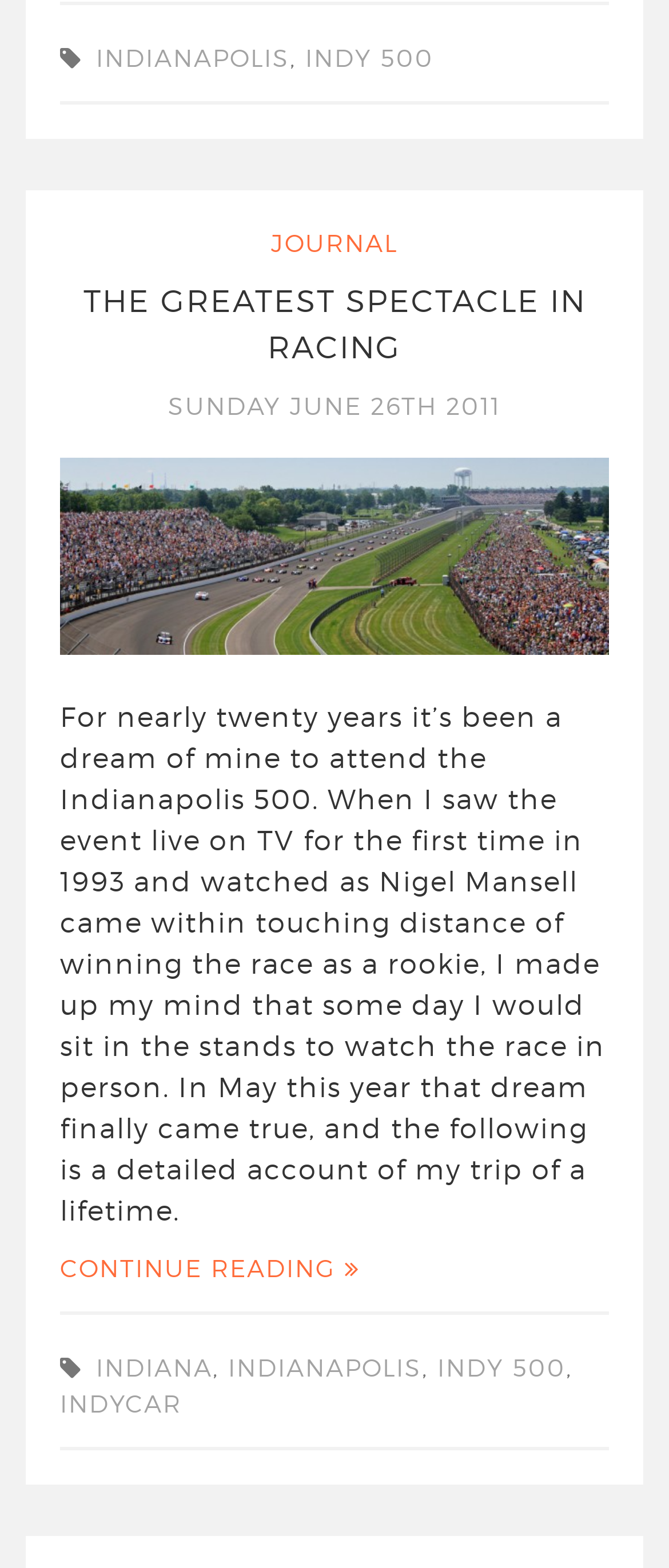Identify the bounding box coordinates of the region that should be clicked to execute the following instruction: "Visit the Indy 500 webpage".

[0.654, 0.862, 0.846, 0.881]